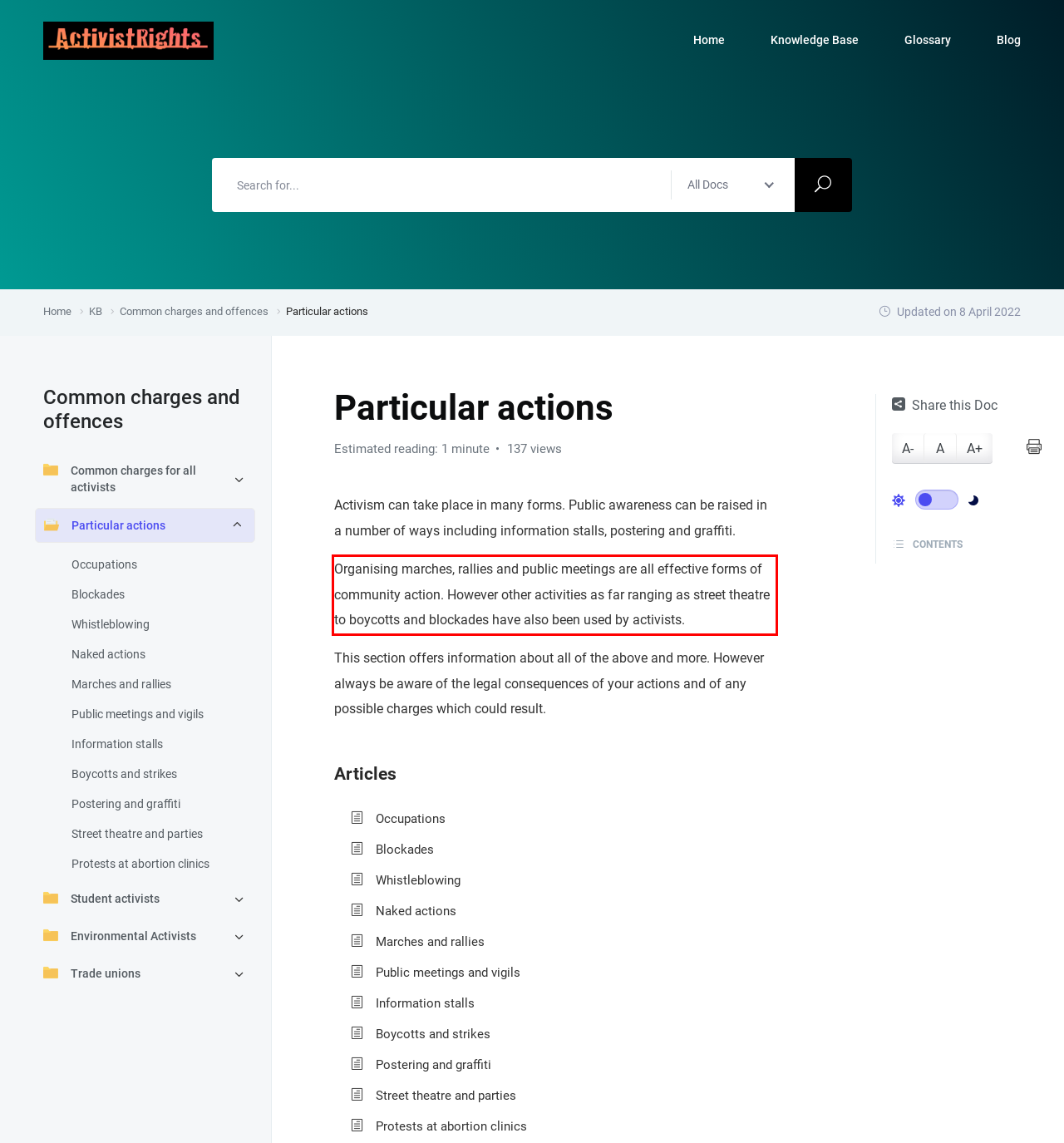Identify the text inside the red bounding box on the provided webpage screenshot by performing OCR.

Organising marches, rallies and public meetings are all effective forms of community action. However other activities as far ranging as street theatre to boycotts and blockades have also been used by activists.